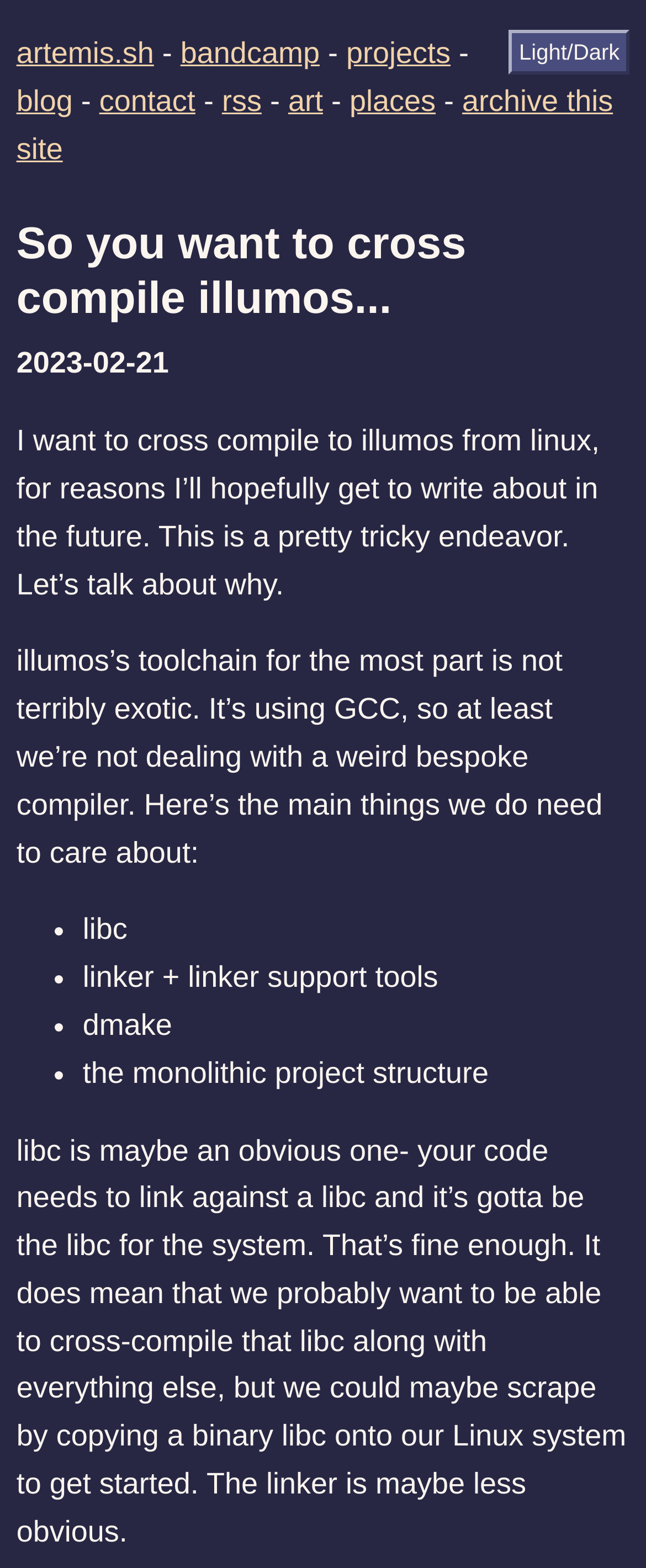Look at the image and answer the question in detail:
What is the author's tone towards the endeavor?

The author describes the endeavor of cross compiling to illumos as 'pretty tricky', indicating that they acknowledge the challenges involved and are approaching the task with a sense of caution and respect for the difficulties that lie ahead.